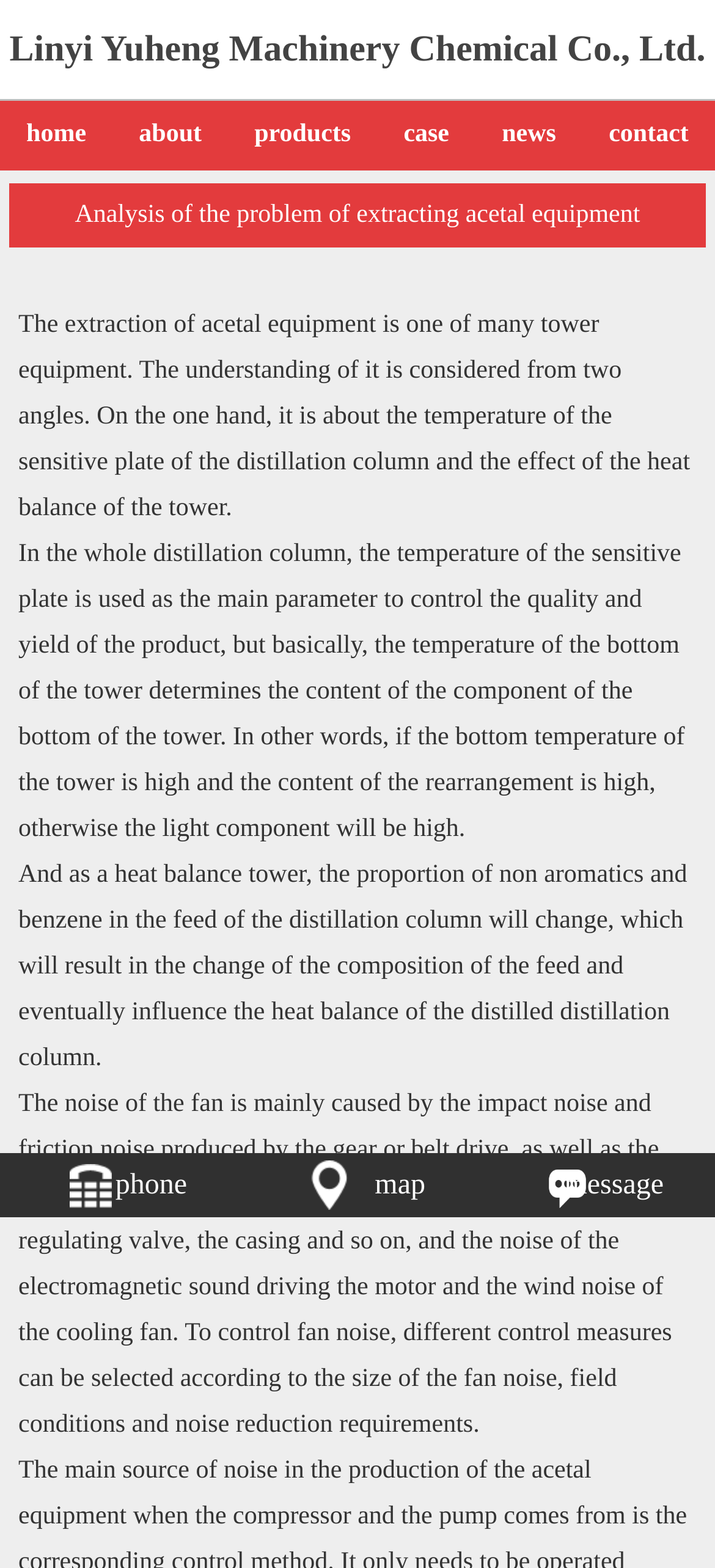Find the bounding box coordinates for the HTML element described in this sentence: "case". Provide the coordinates as four float numbers between 0 and 1, in the format [left, top, right, bottom].

[0.528, 0.07, 0.665, 0.103]